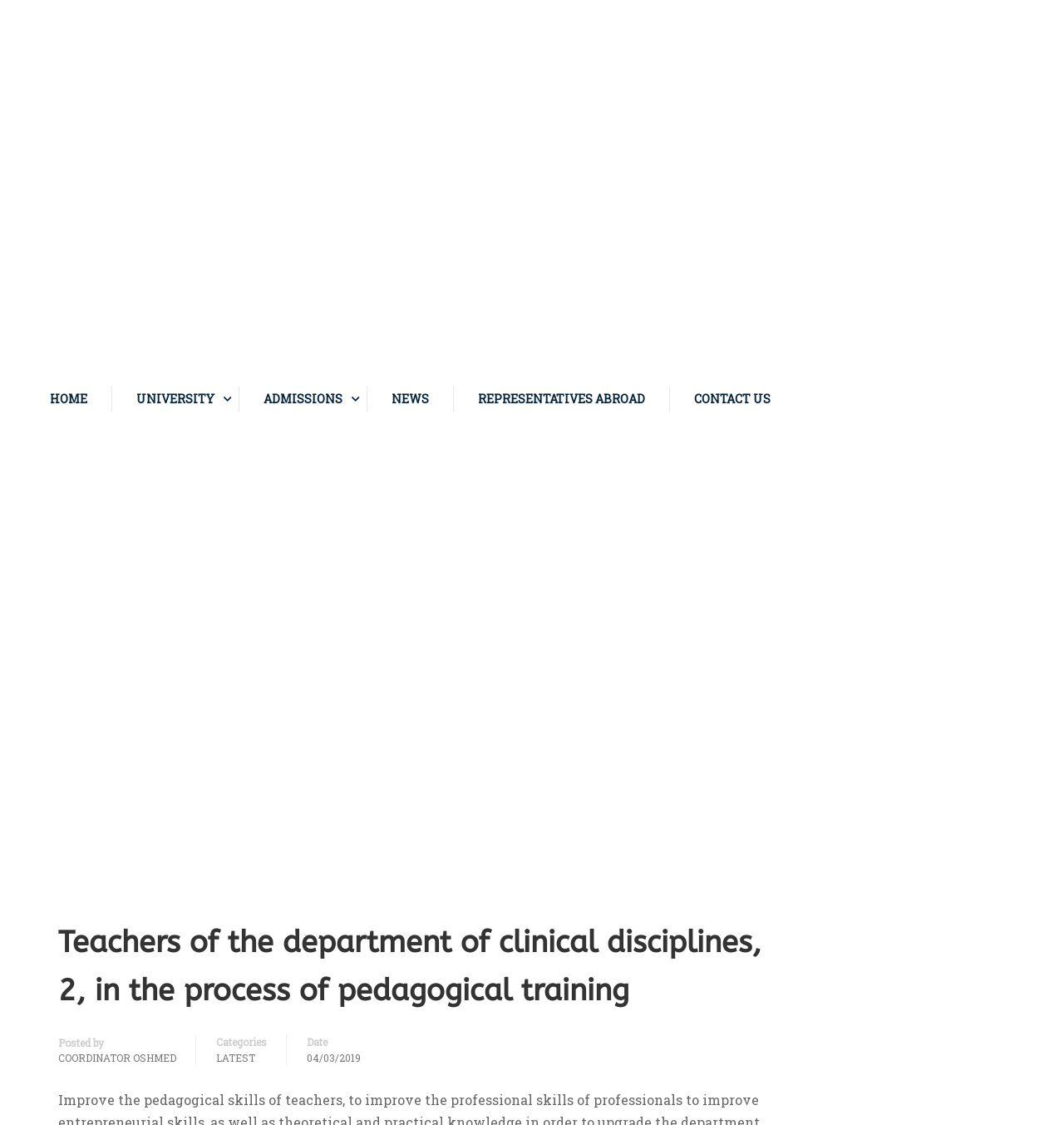Specify the bounding box coordinates of the area that needs to be clicked to achieve the following instruction: "view university information".

[0.105, 0.333, 0.221, 0.377]